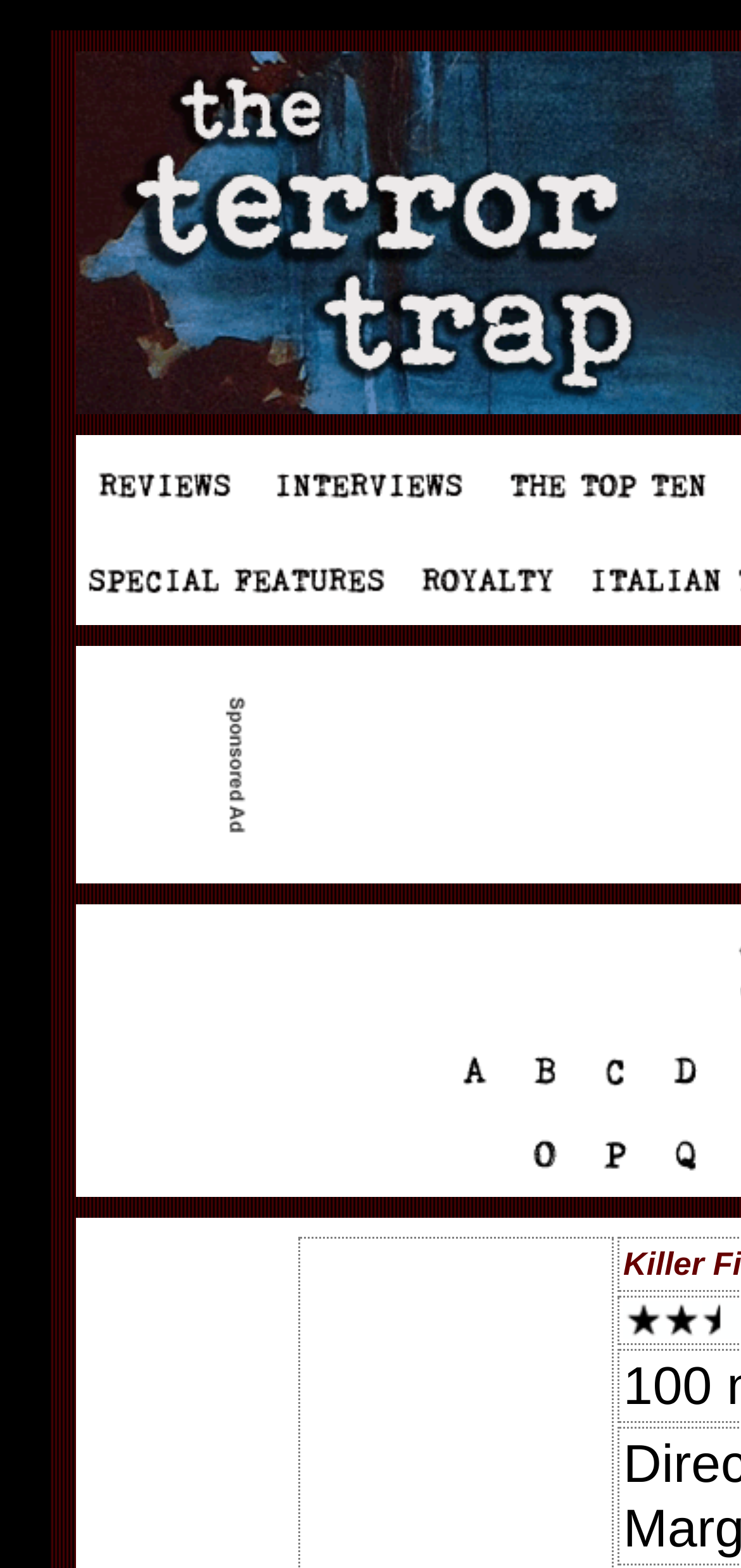Locate the bounding box coordinates of the area where you should click to accomplish the instruction: "follow the link in the middle of the page".

[0.592, 0.694, 0.687, 0.715]